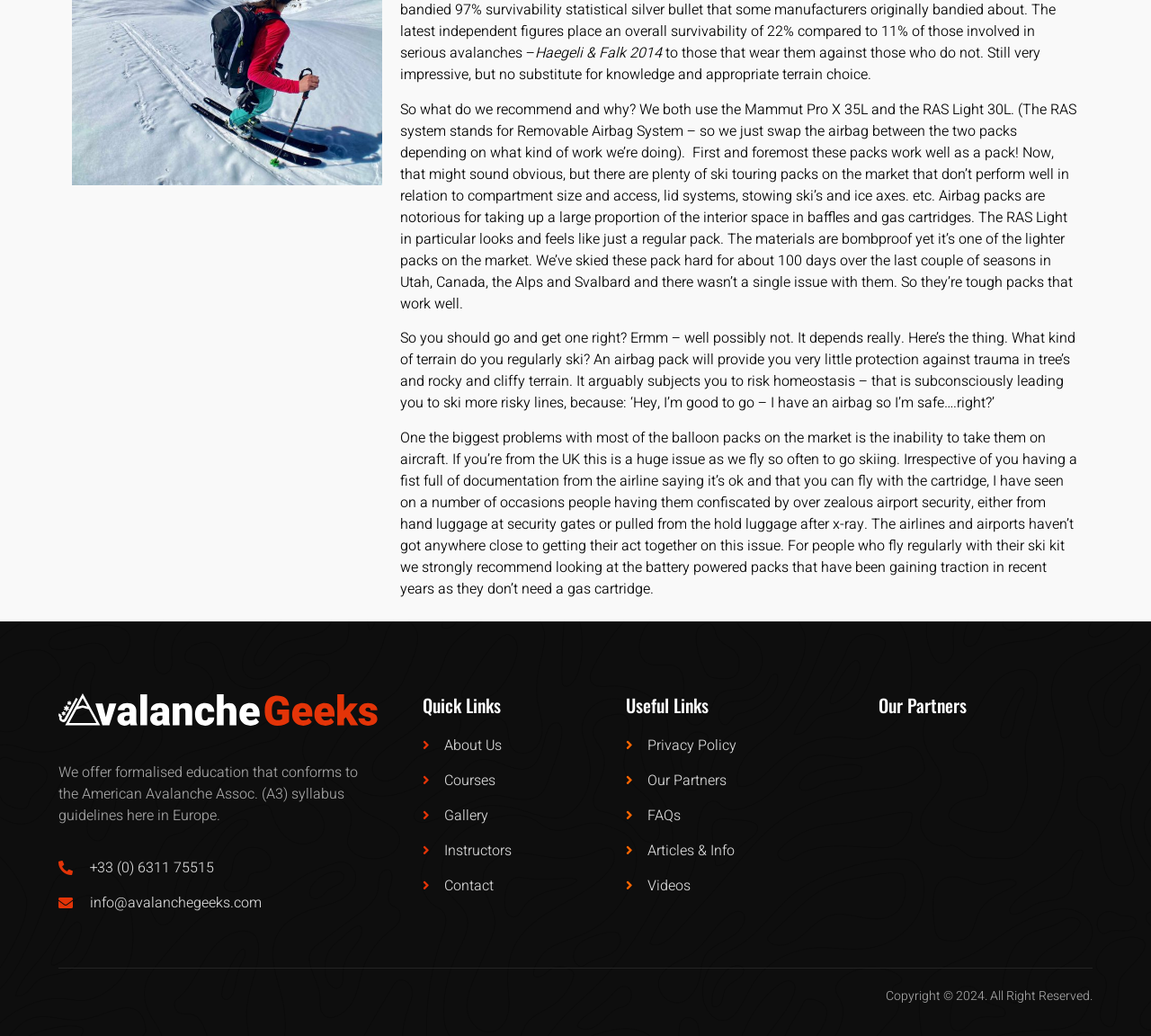Determine the bounding box coordinates of the section to be clicked to follow the instruction: "Click the 'FAQs' link". The coordinates should be given as four float numbers between 0 and 1, formatted as [left, top, right, bottom].

[0.544, 0.777, 0.763, 0.798]